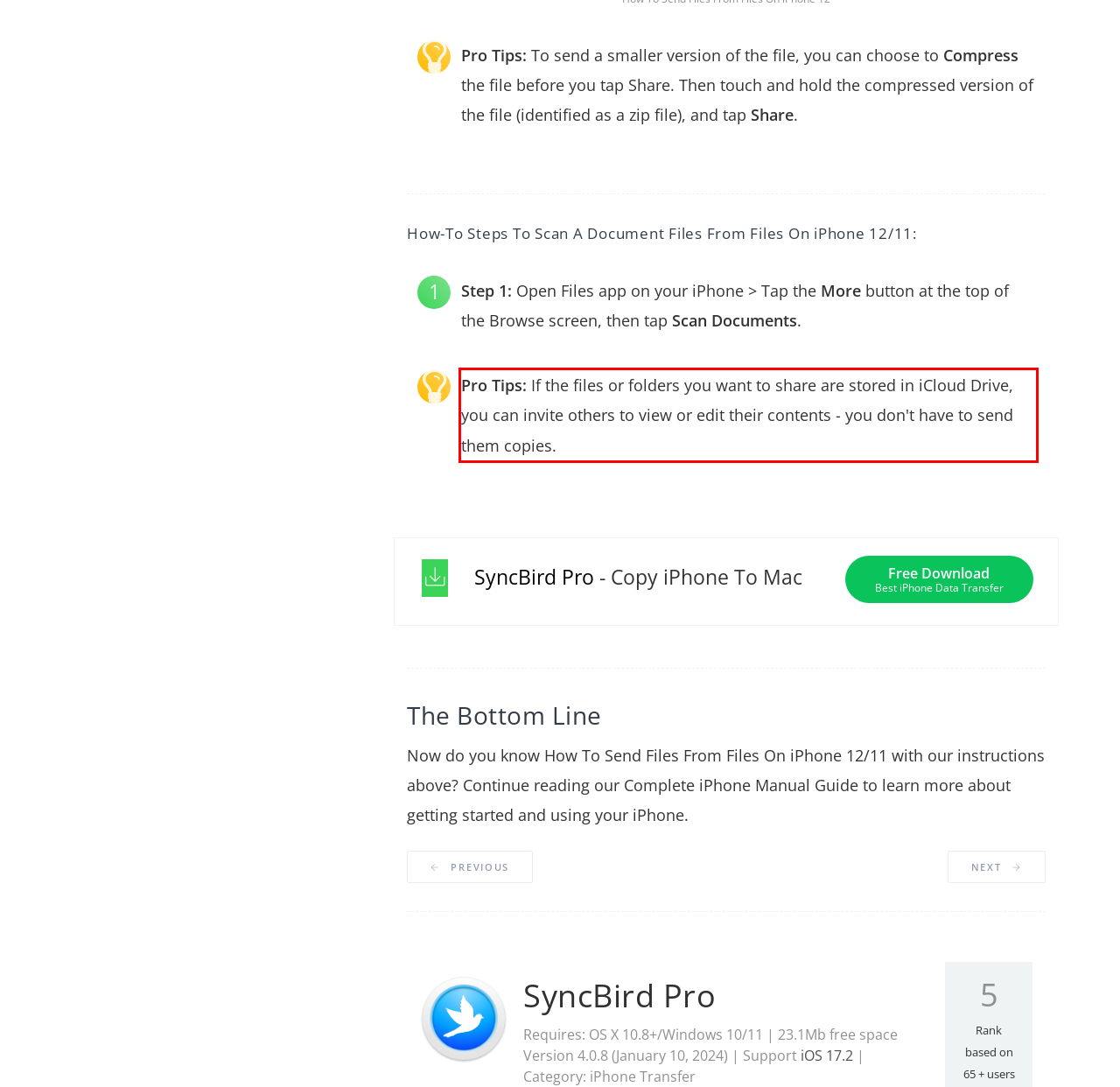Please analyze the screenshot of a webpage and extract the text content within the red bounding box using OCR.

Pro Tips: If the files or folders you want to share are stored in iCloud Drive, you can invite others to view or edit their contents - you don't have to send them copies.